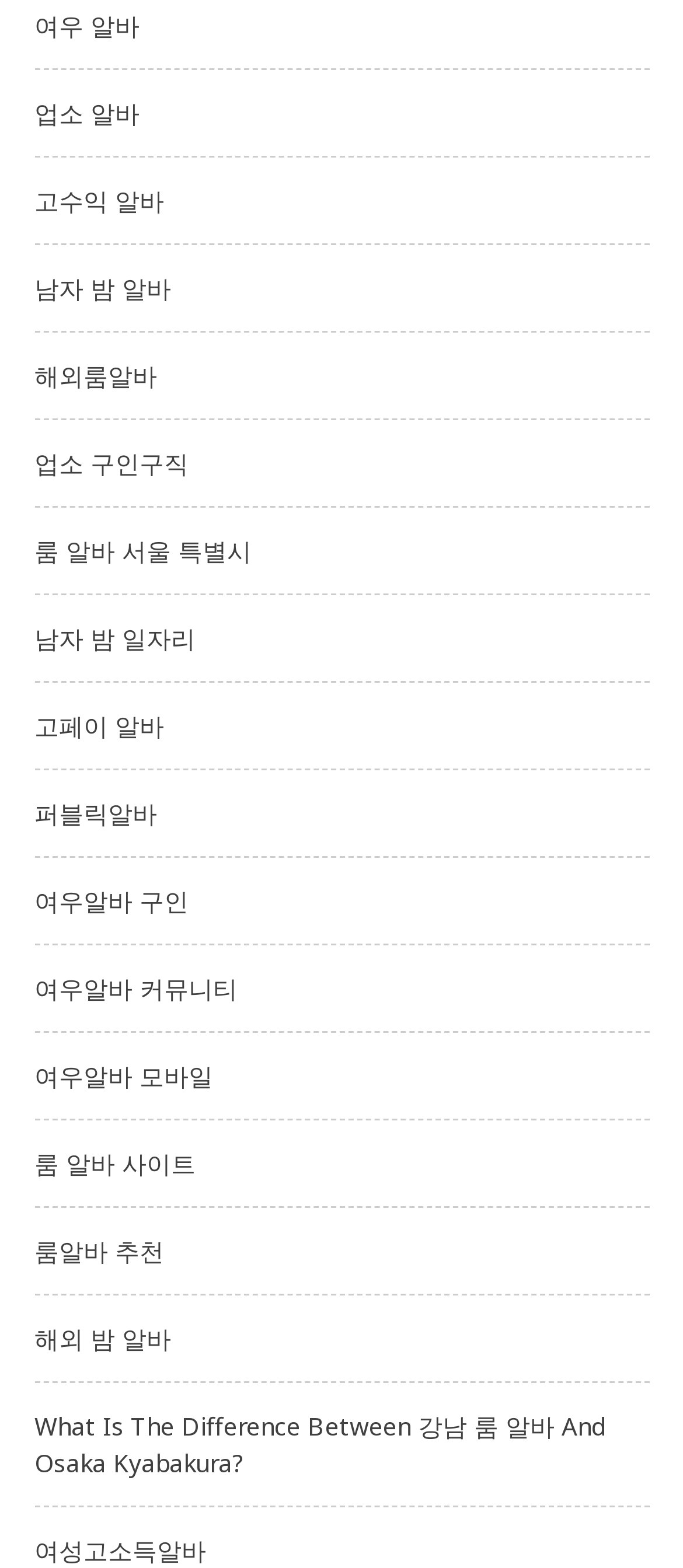Identify the bounding box coordinates necessary to click and complete the given instruction: "Visit 룸 알바 서울 특별시 page".

[0.05, 0.34, 0.368, 0.361]